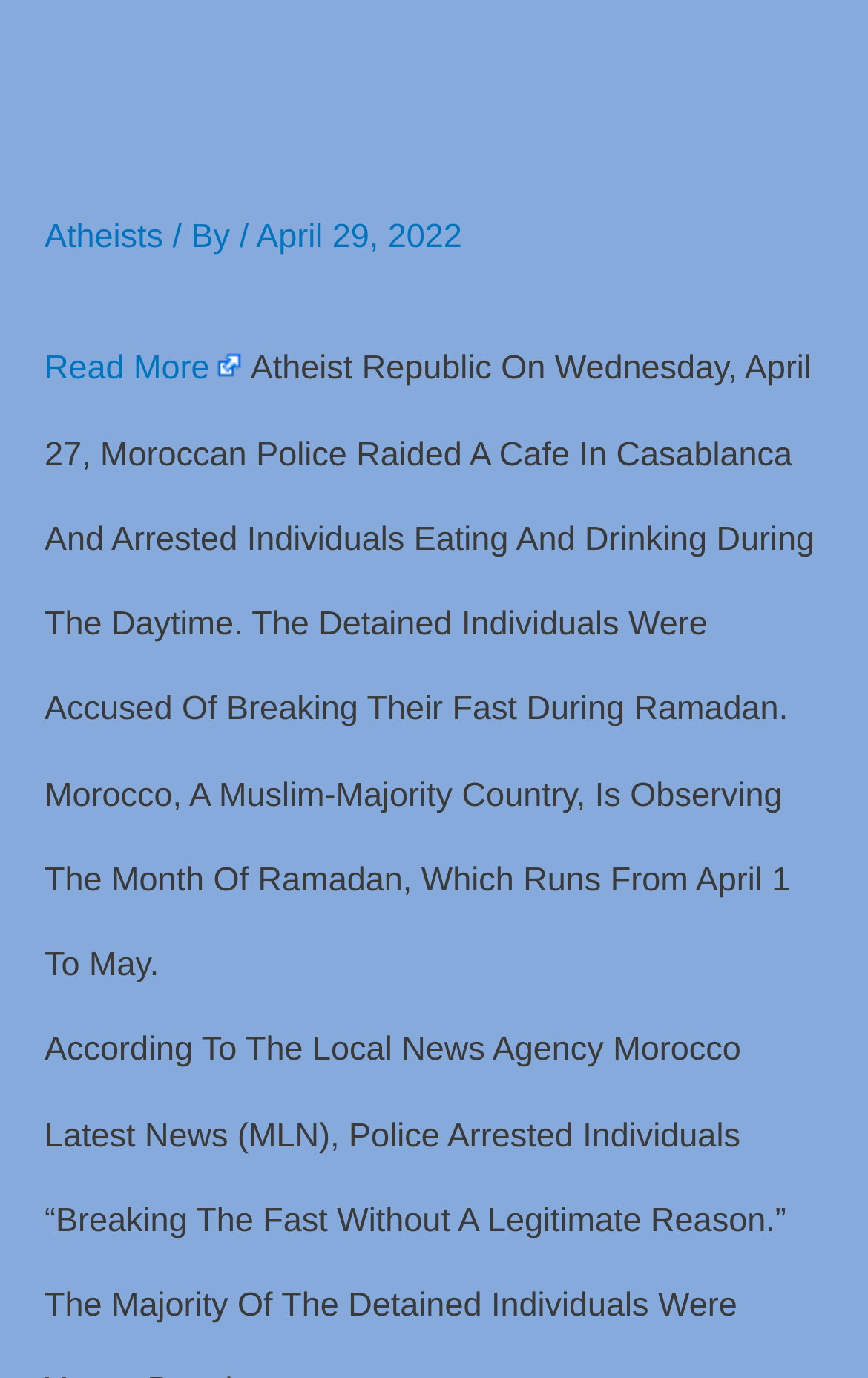Extract the bounding box coordinates for the described element: "Atheists". The coordinates should be represented as four float numbers between 0 and 1: [left, top, right, bottom].

[0.051, 0.158, 0.188, 0.185]